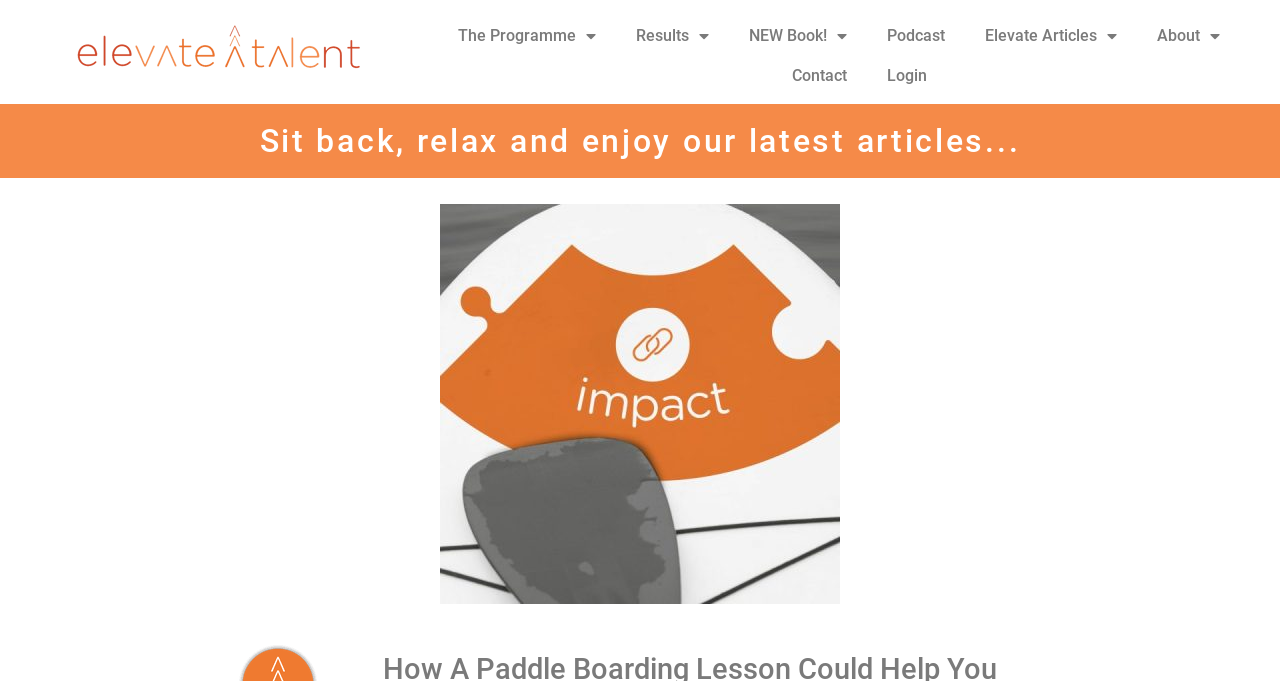Create a detailed narrative describing the layout and content of the webpage.

The webpage appears to be a blog or article page from Elevate Talent, with a focus on career development and personal growth. At the top, there is a navigation menu with several links, including "The Programme", "Results", "NEW Book!", "Podcast", "Elevate Articles", and "About", each with a dropdown menu. To the right of these links, there are two more links, "Contact" and "Login".

Below the navigation menu, there is a heading that reads "Sit back, relax and enjoy our latest articles...", which suggests that the page will feature a collection of articles or blog posts. 

On the left side of the page, there is a large image of a person paddle-boarding, which may be related to the article or blog post being featured. The image takes up most of the vertical space on the page, from the top to the bottom.

The overall layout of the page is clean and easy to navigate, with clear headings and concise text.